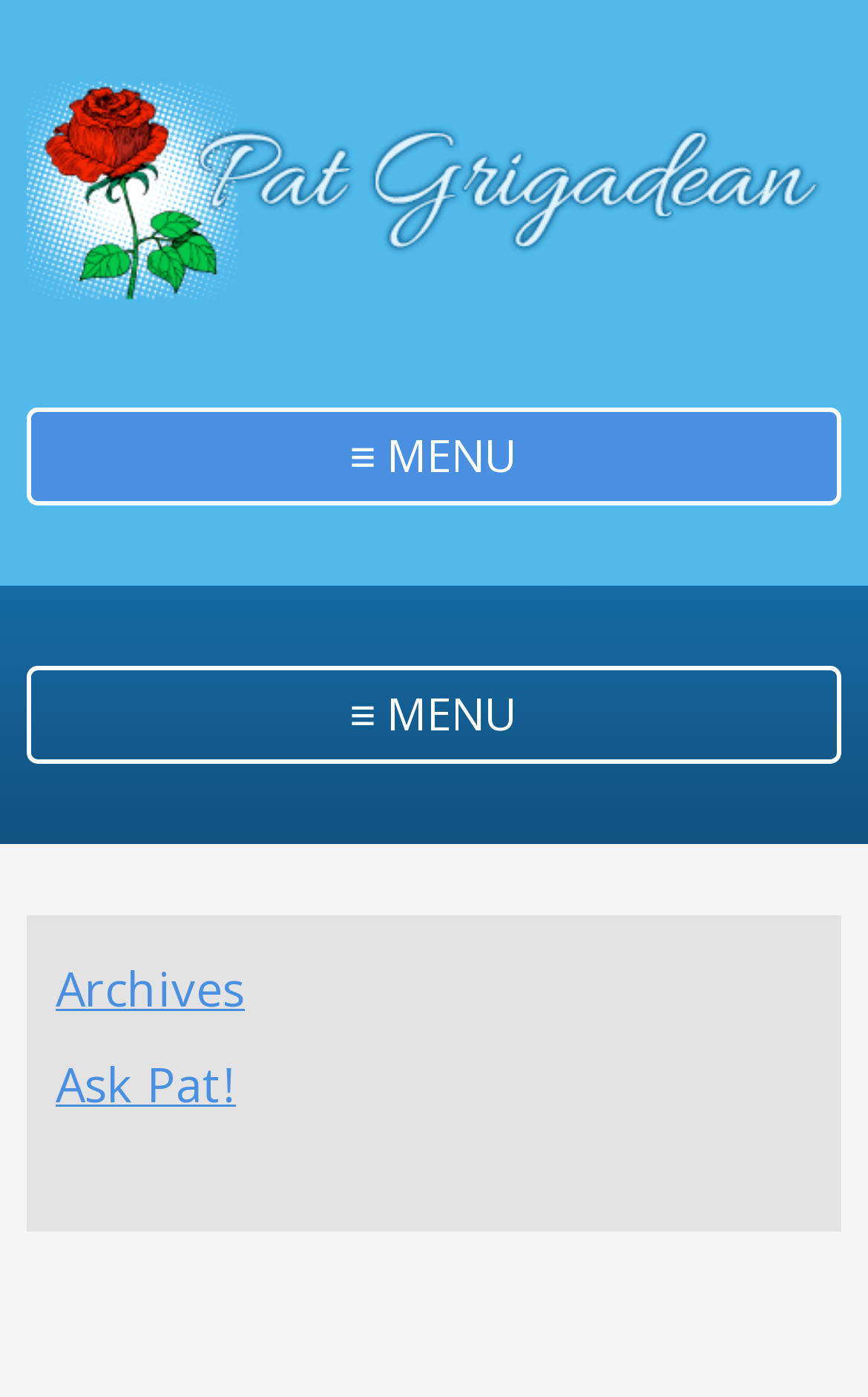Based on the provided description, "Archives", find the bounding box of the corresponding UI element in the screenshot.

[0.064, 0.696, 0.282, 0.728]